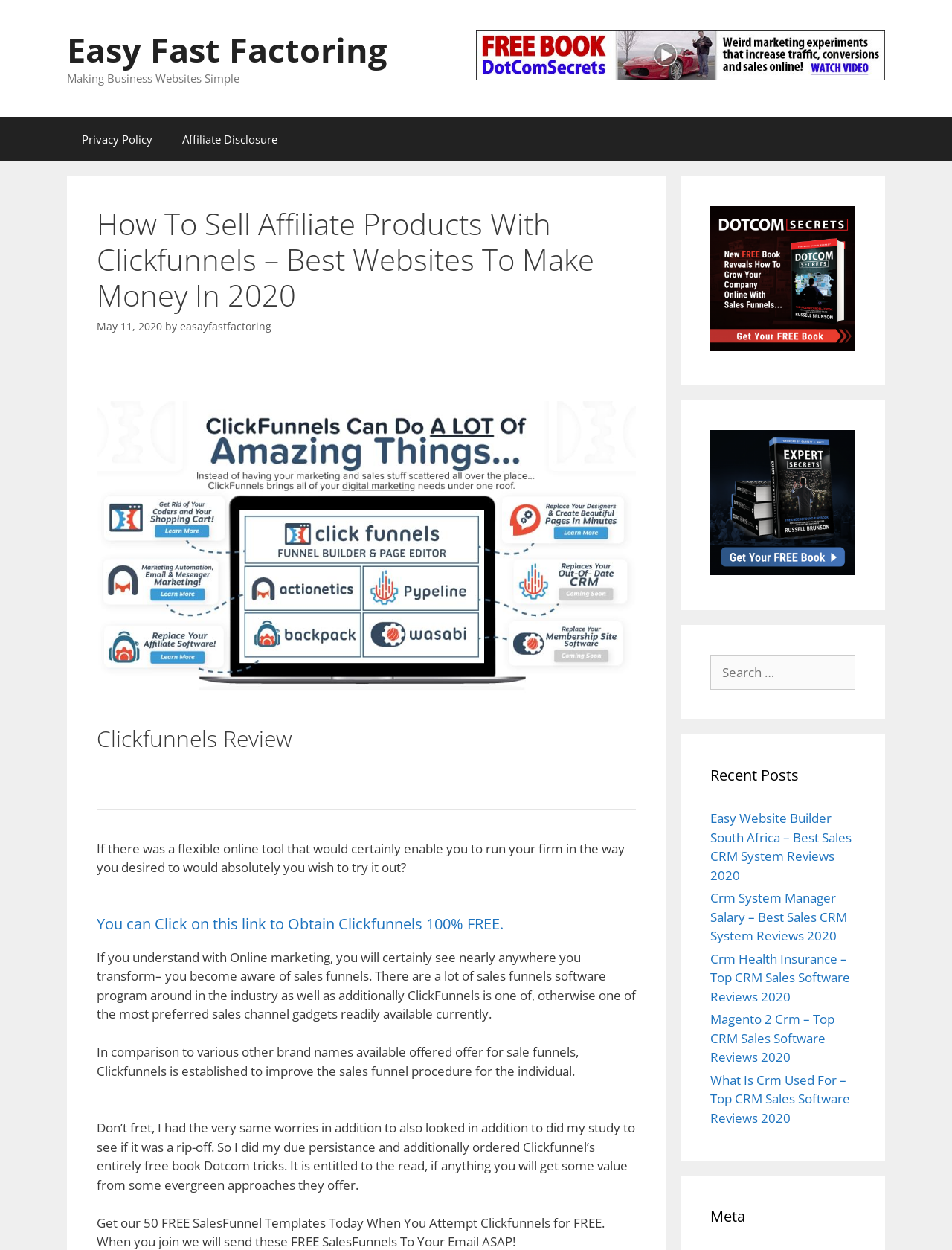Please find the bounding box coordinates for the clickable element needed to perform this instruction: "Read the 'Making Business Websites Simple' text".

[0.07, 0.057, 0.252, 0.068]